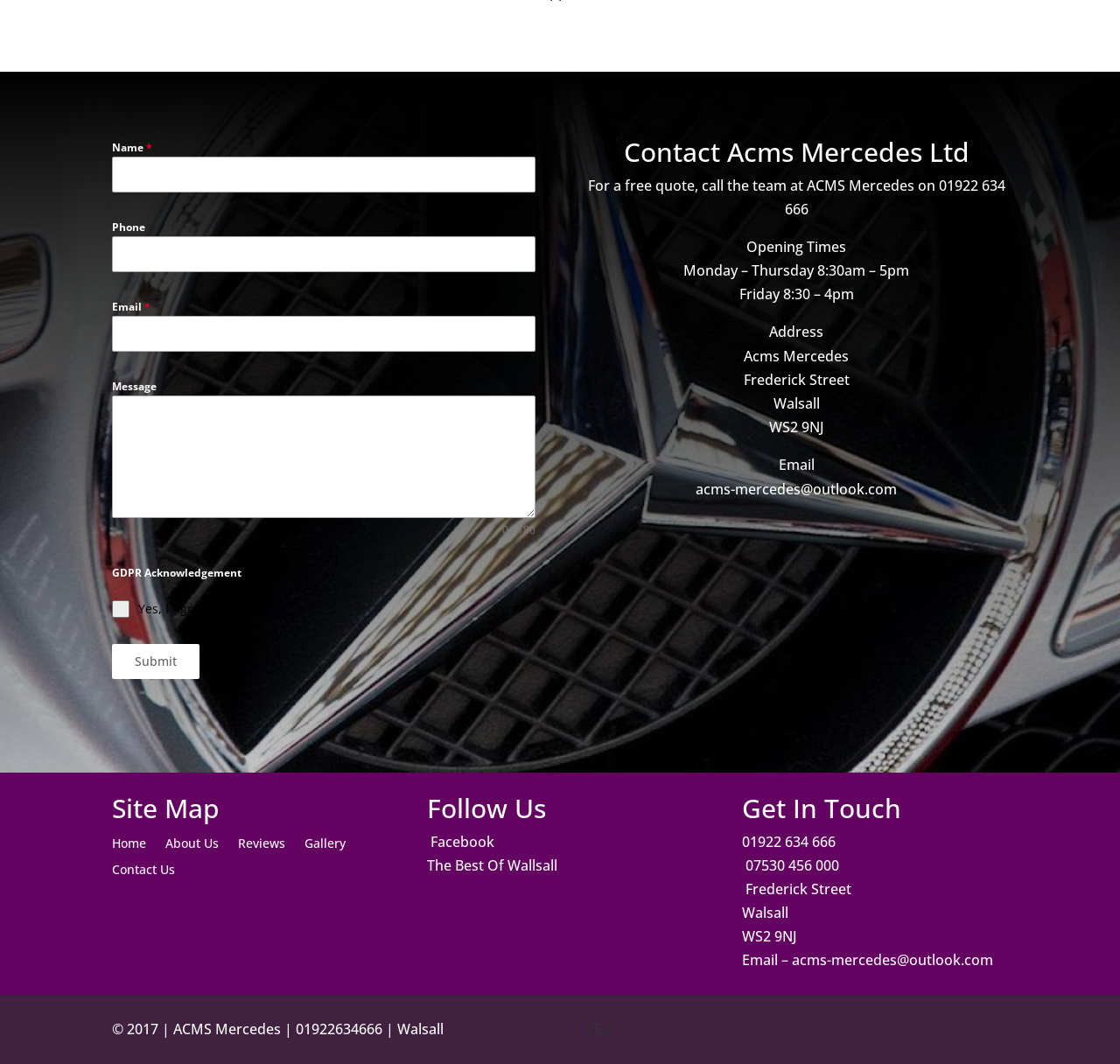Predict the bounding box of the UI element that fits this description: "Reviews".

[0.212, 0.787, 0.255, 0.805]